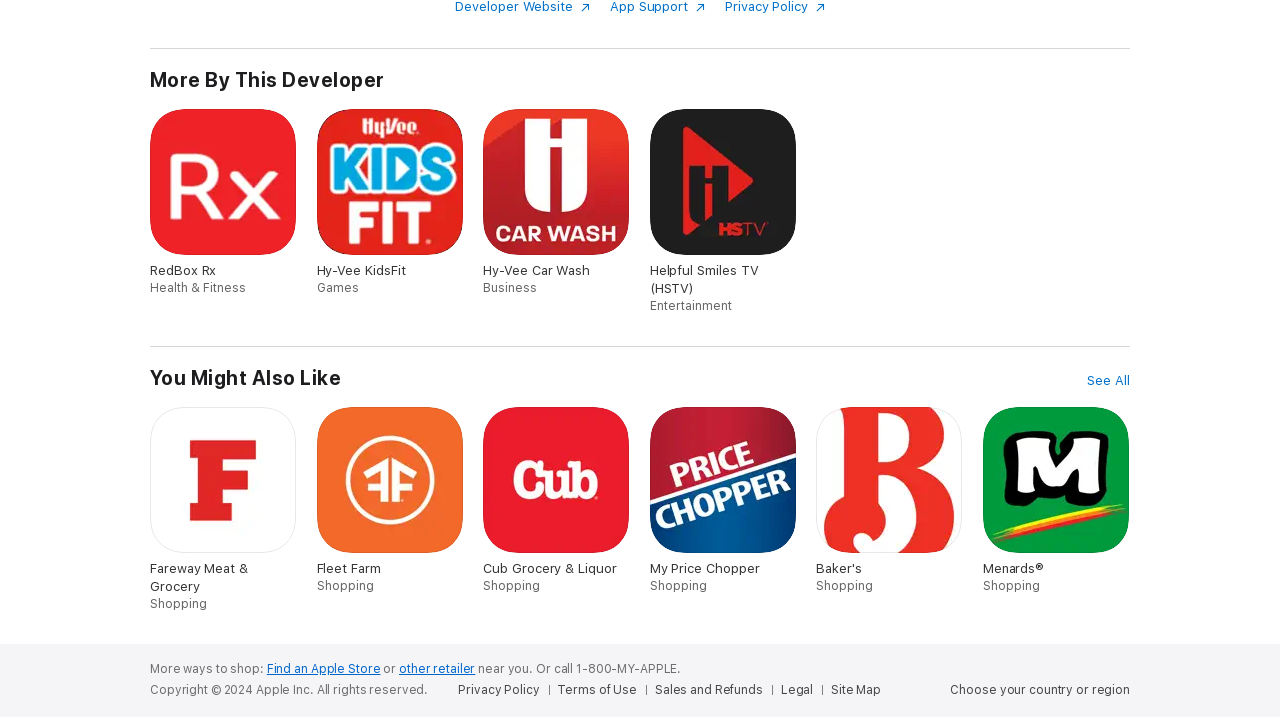Identify the bounding box coordinates of the region I need to click to complete this instruction: "Explore Hy-Vee KidsFit. Games.".

[0.247, 0.151, 0.362, 0.412]